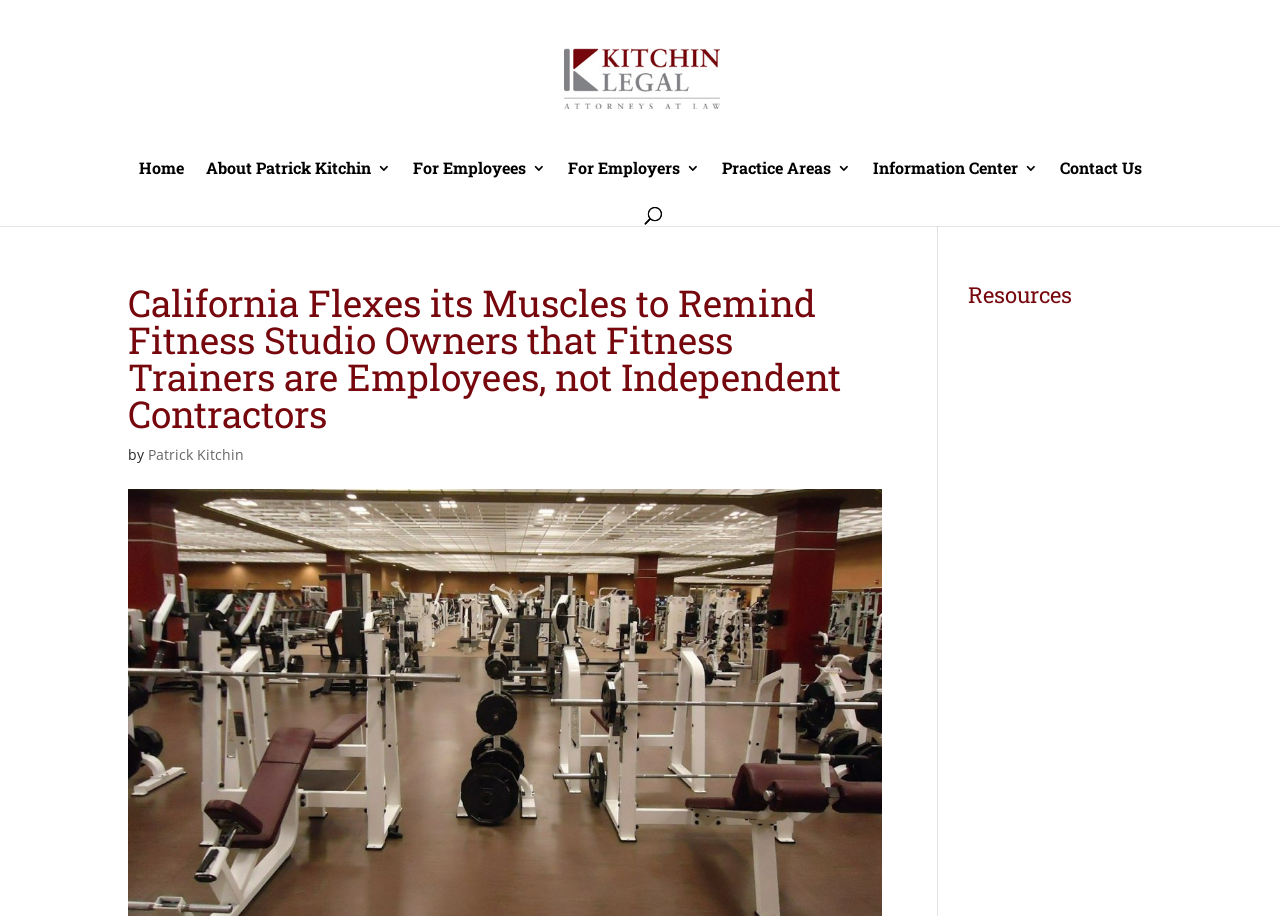Who is the author of the article?
Answer the question with a thorough and detailed explanation.

I found the answer by looking at the text 'by Patrick Kitchin' below the main heading, which indicates that Patrick Kitchin is the author of the article.